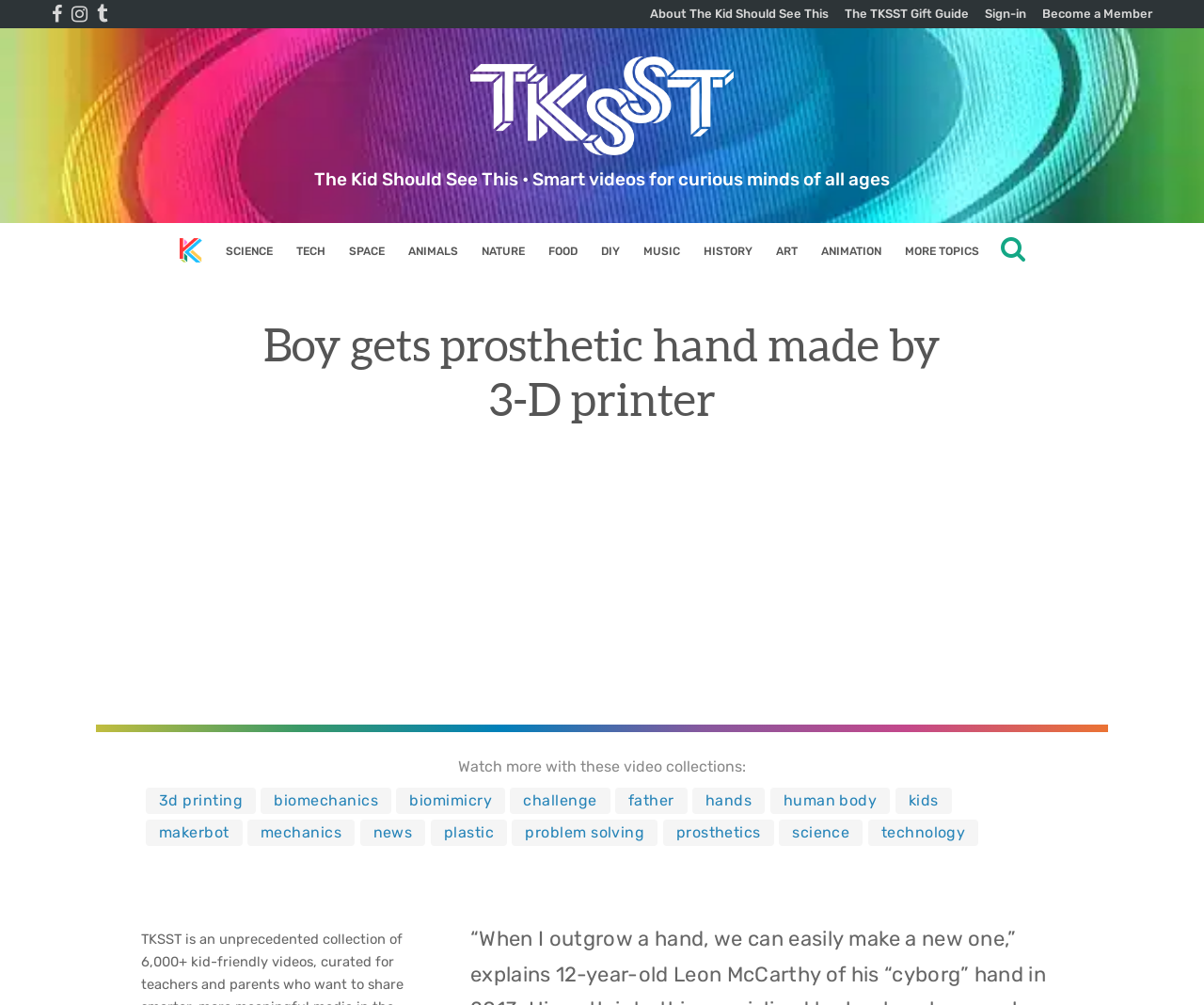Determine the bounding box coordinates of the clickable region to follow the instruction: "Watch the video about boy getting prosthetic hand made by 3-D printer".

[0.344, 0.44, 0.656, 0.721]